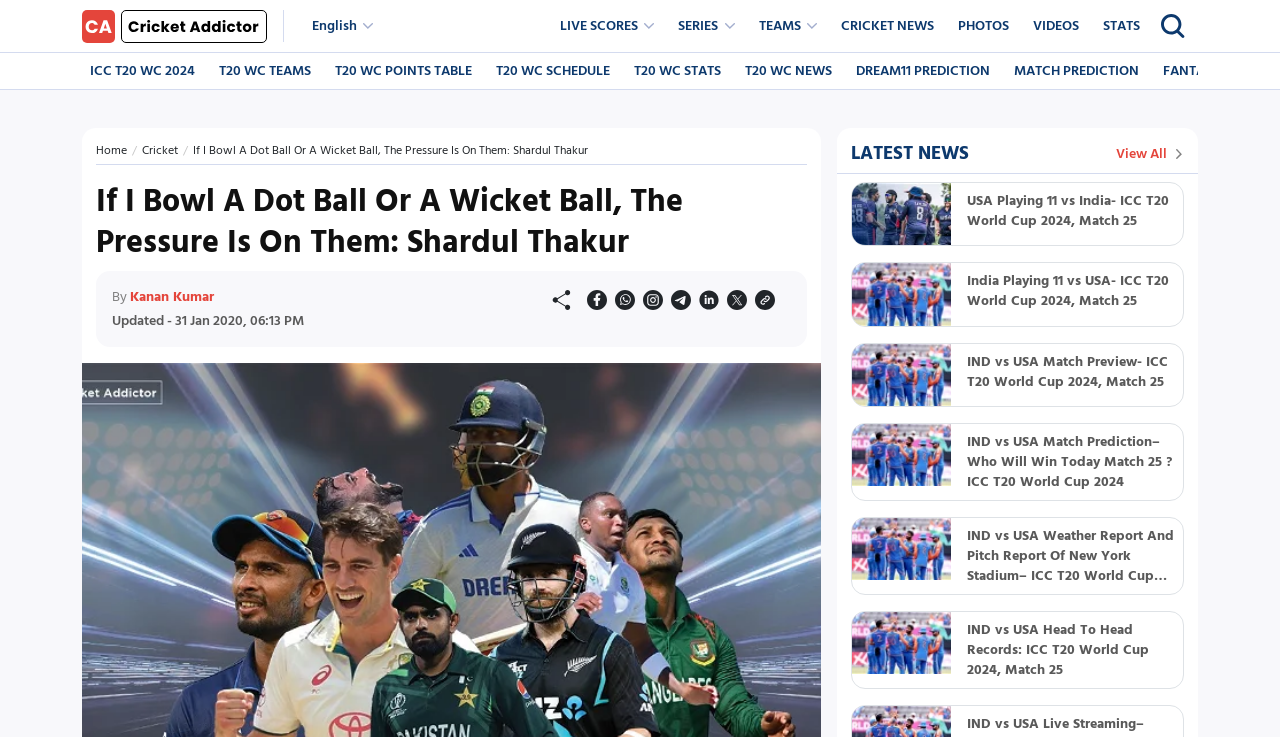What are the two teams mentioned in the match preview?
Answer the question with just one word or phrase using the image.

India and USA